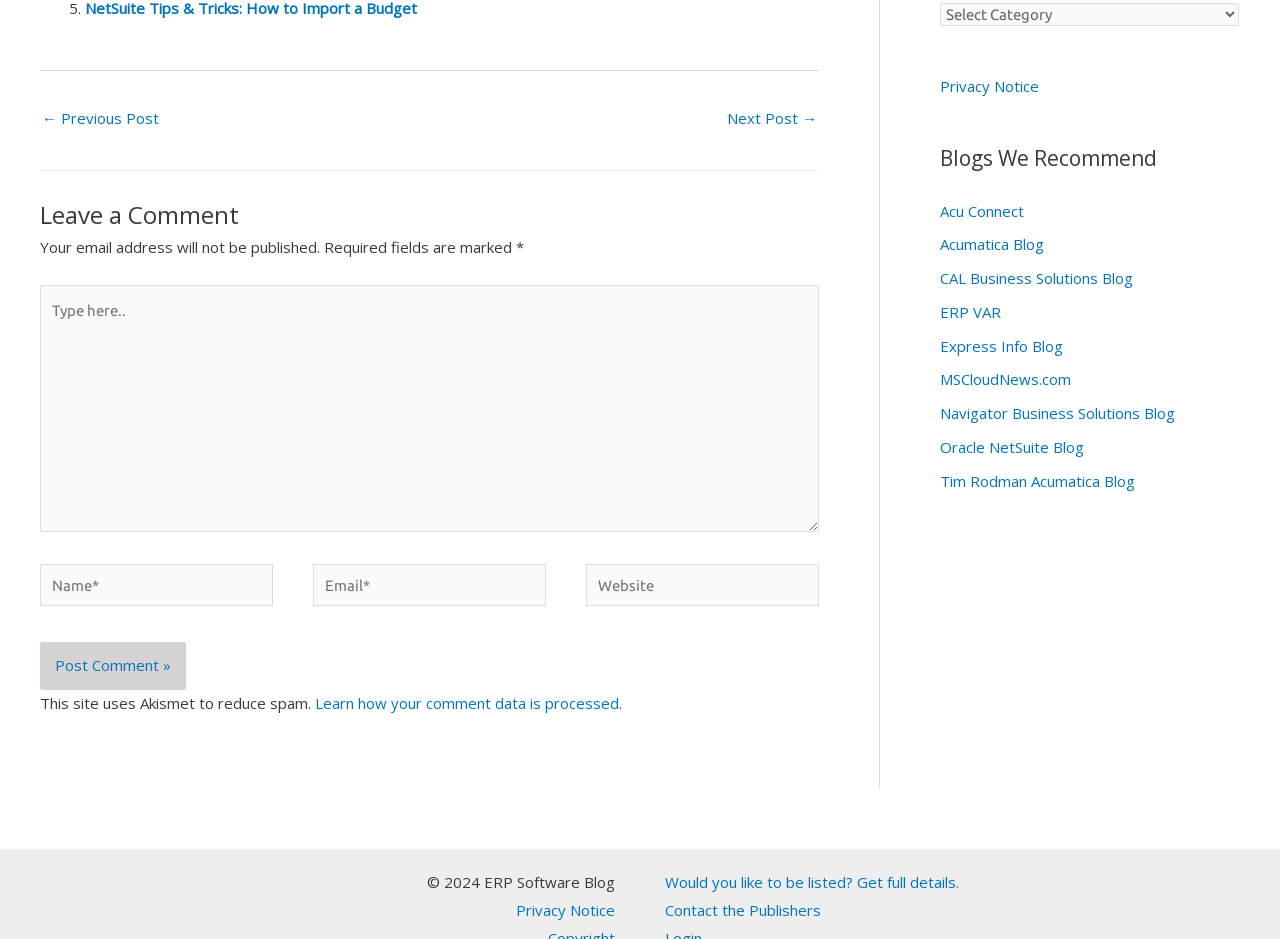Provide a one-word or one-phrase answer to the question:
What is the purpose of this webpage?

Leave a comment